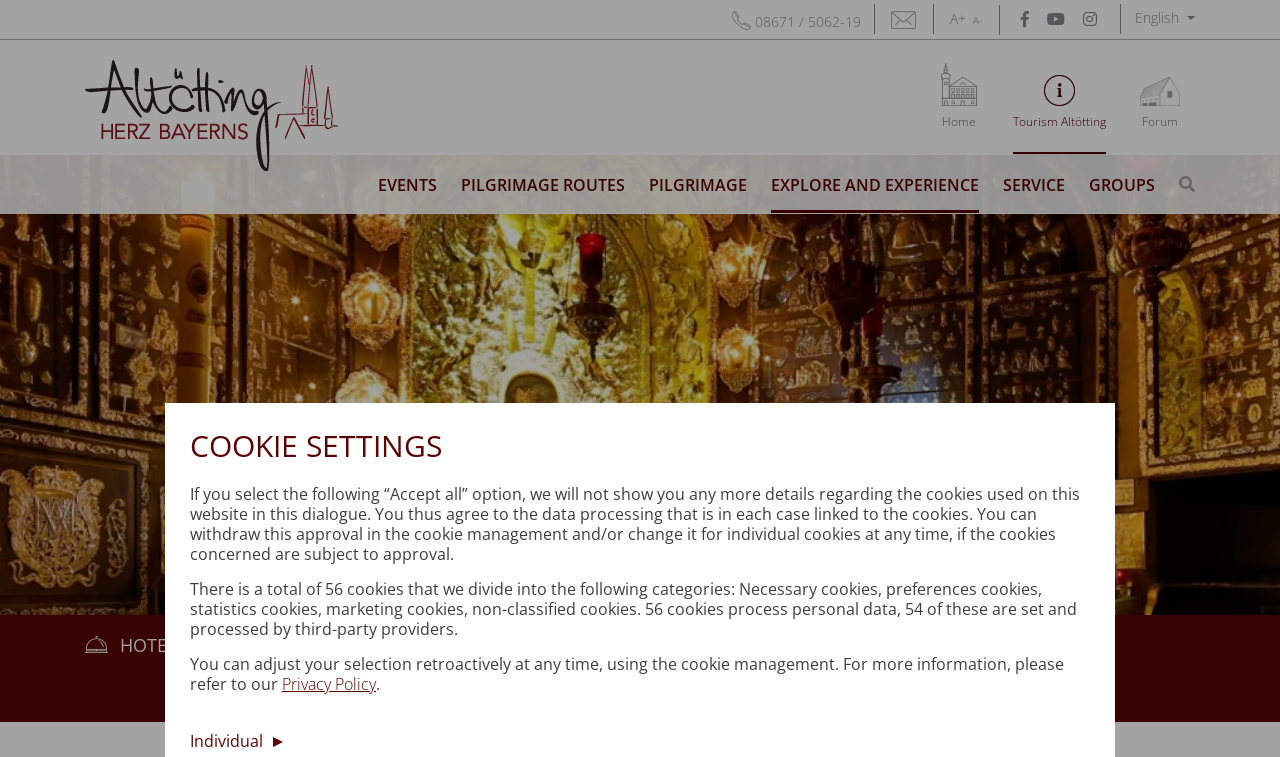Your task is to find and give the main heading text of the webpage.

EXPERIENCE ALTÖTTING IN...